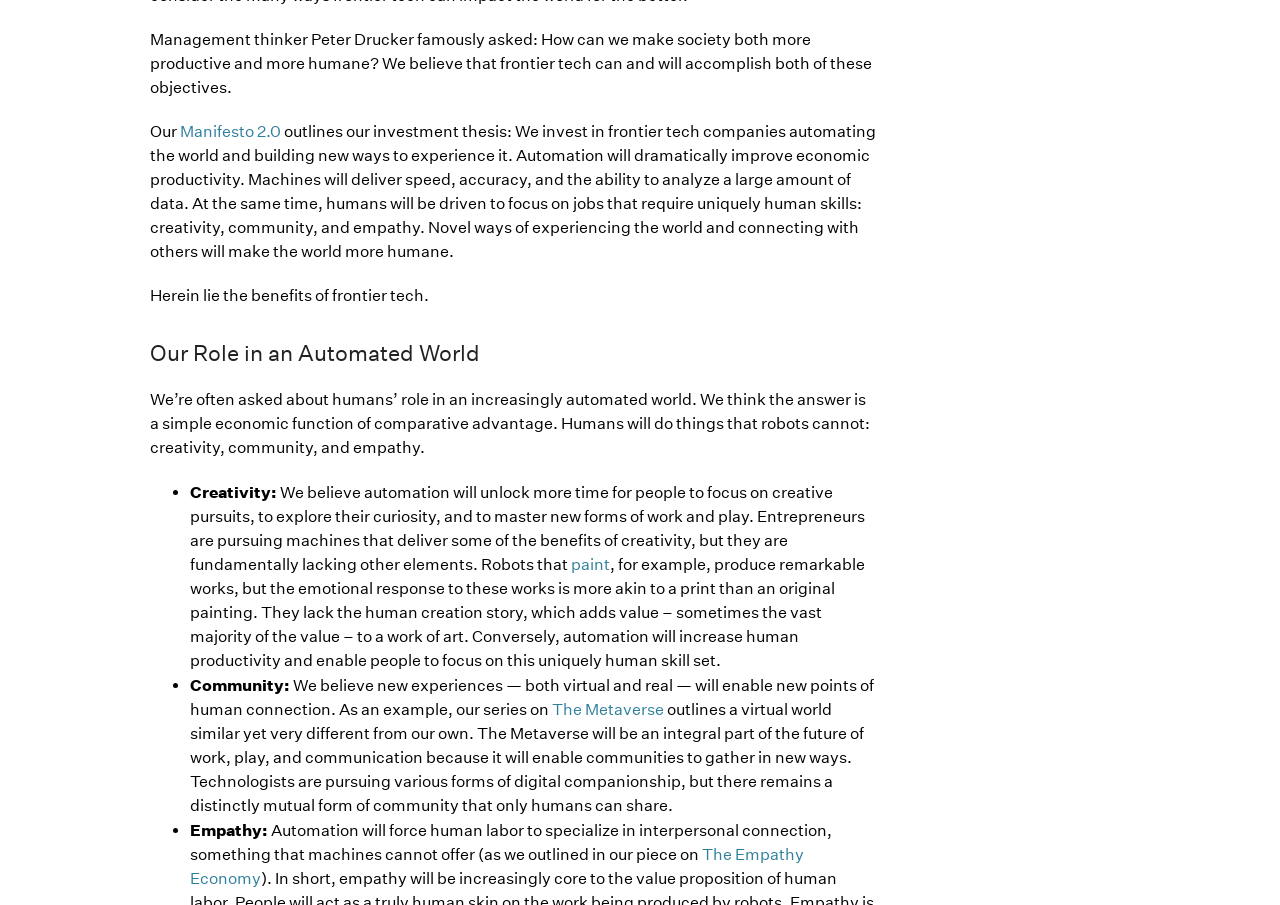Give a one-word or short-phrase answer to the following question: 
What is the Metaverse mentioned on the webpage?

A virtual world for community gathering